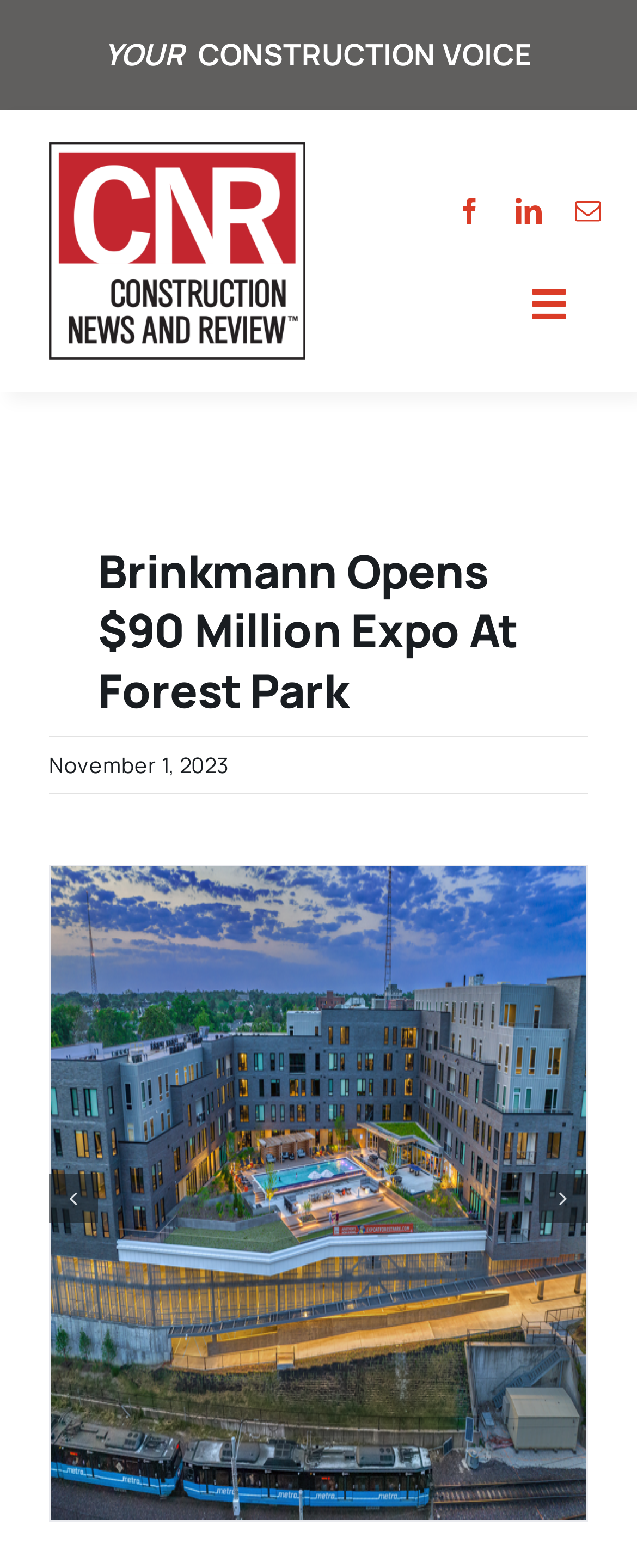Please identify the bounding box coordinates of the element on the webpage that should be clicked to follow this instruction: "Go to the next slide". The bounding box coordinates should be given as four float numbers between 0 and 1, formatted as [left, top, right, bottom].

[0.846, 0.748, 0.923, 0.779]